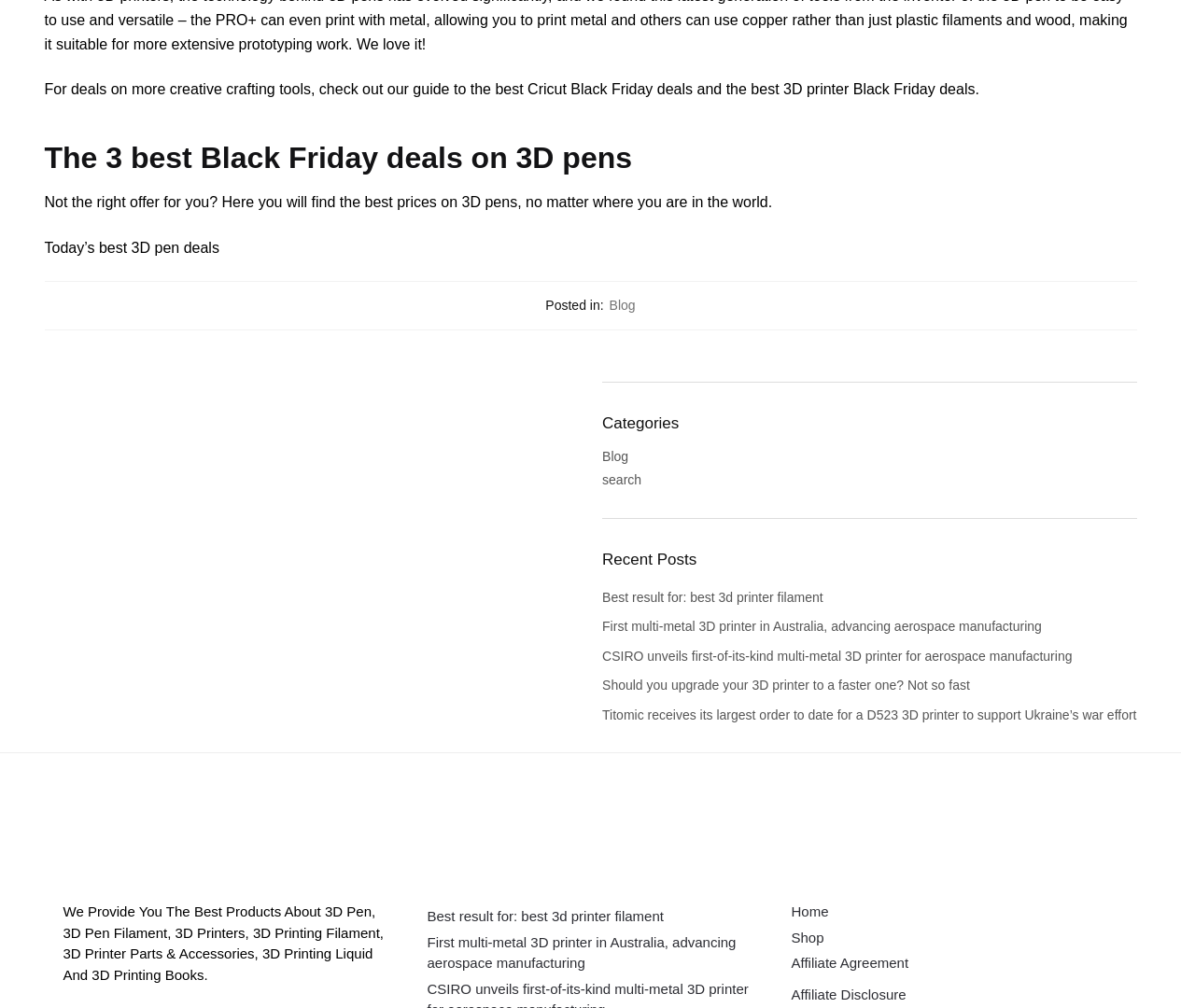What is the name of the section that lists deals?
Look at the webpage screenshot and answer the question with a detailed explanation.

The section that lists deals is titled 'Today’s best 3D pen deals', as indicated by the StaticText element with that title.